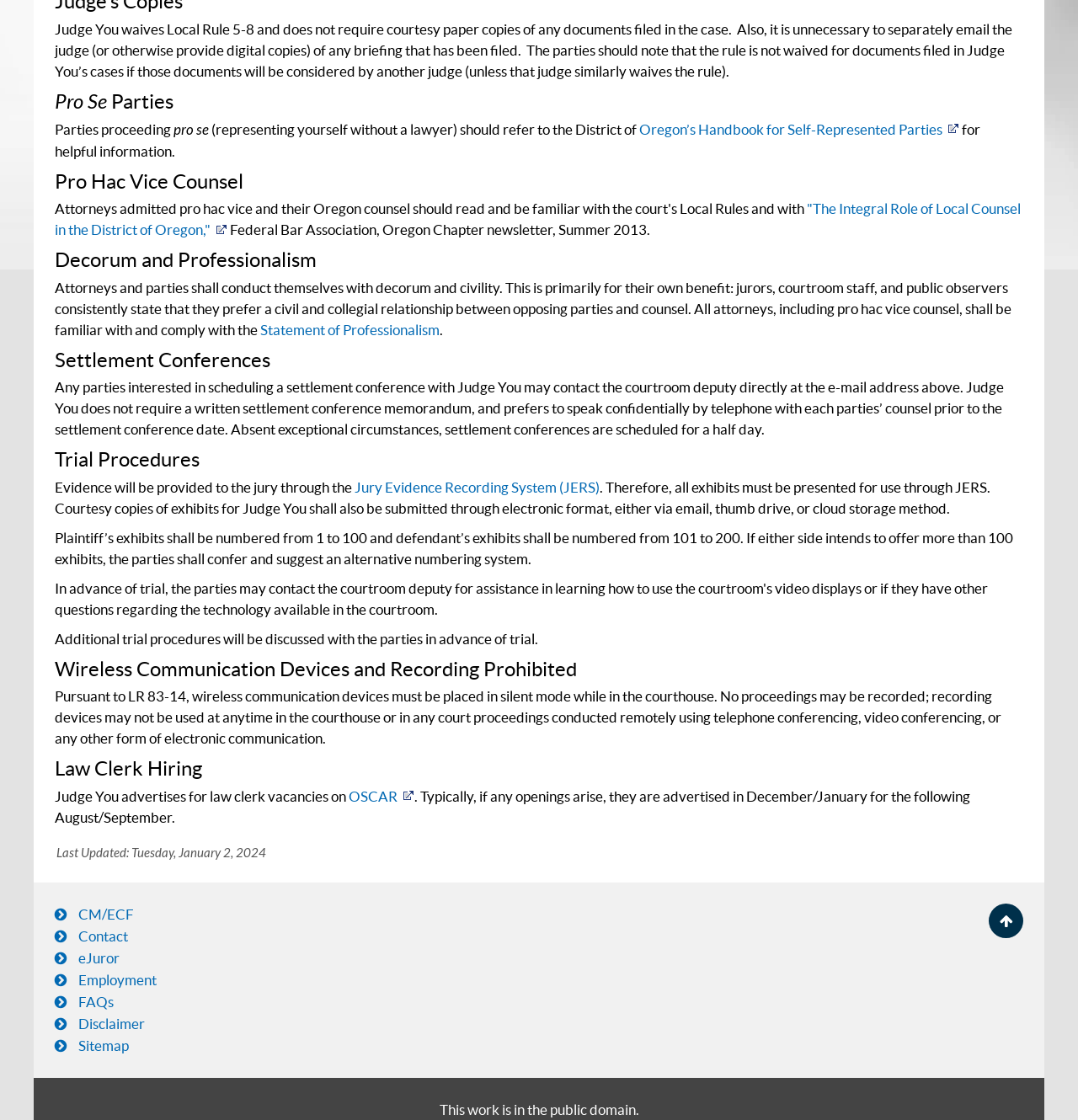Please determine the bounding box coordinates of the element to click on in order to accomplish the following task: "Click the 'OSCAR' link". Ensure the coordinates are four float numbers ranging from 0 to 1, i.e., [left, top, right, bottom].

[0.323, 0.704, 0.384, 0.718]